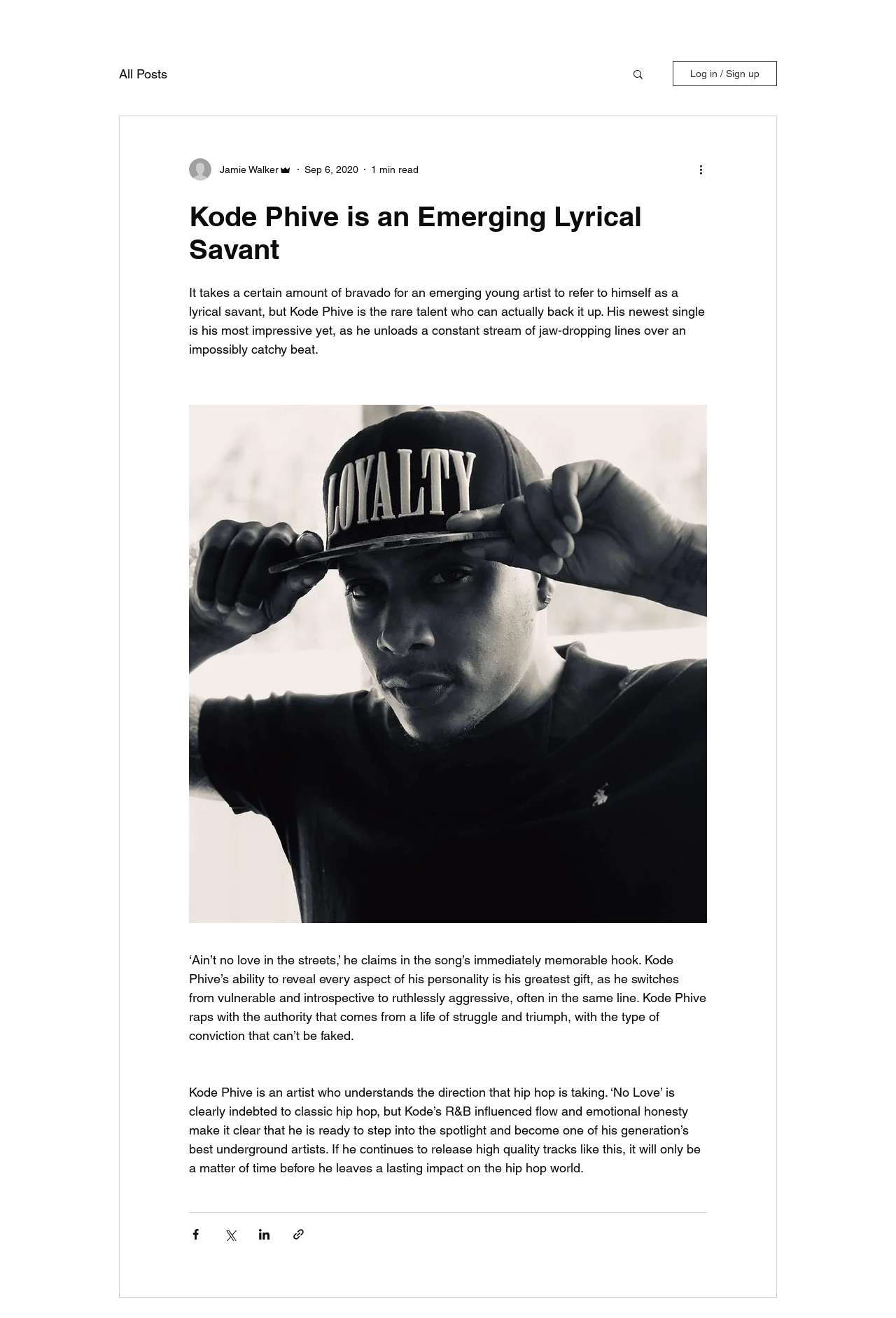Please determine the bounding box coordinates for the UI element described as: "aria-label="More actions"".

[0.778, 0.122, 0.797, 0.135]